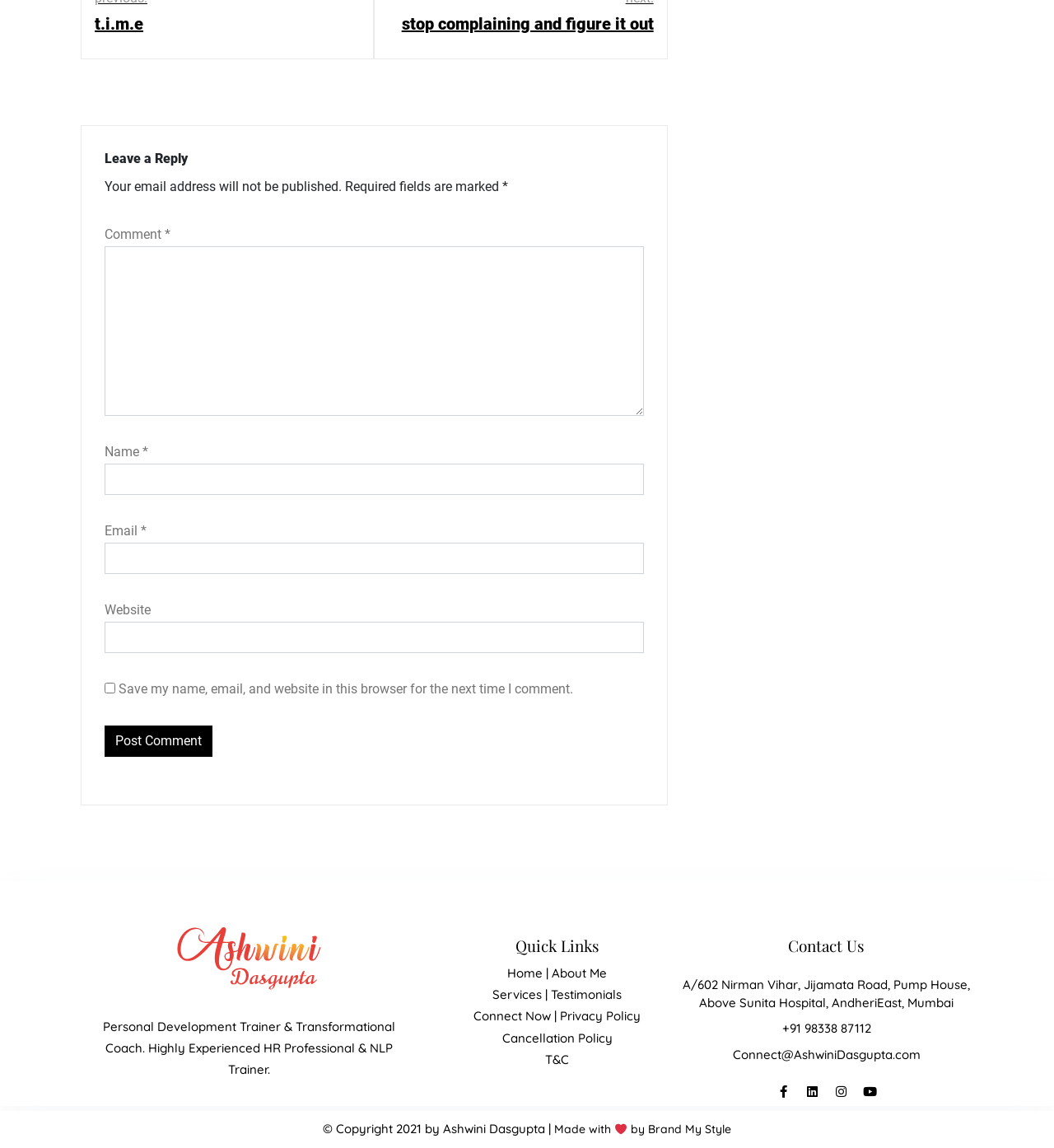Give a short answer using one word or phrase for the question:
What is the copyright year of the webpage?

2021